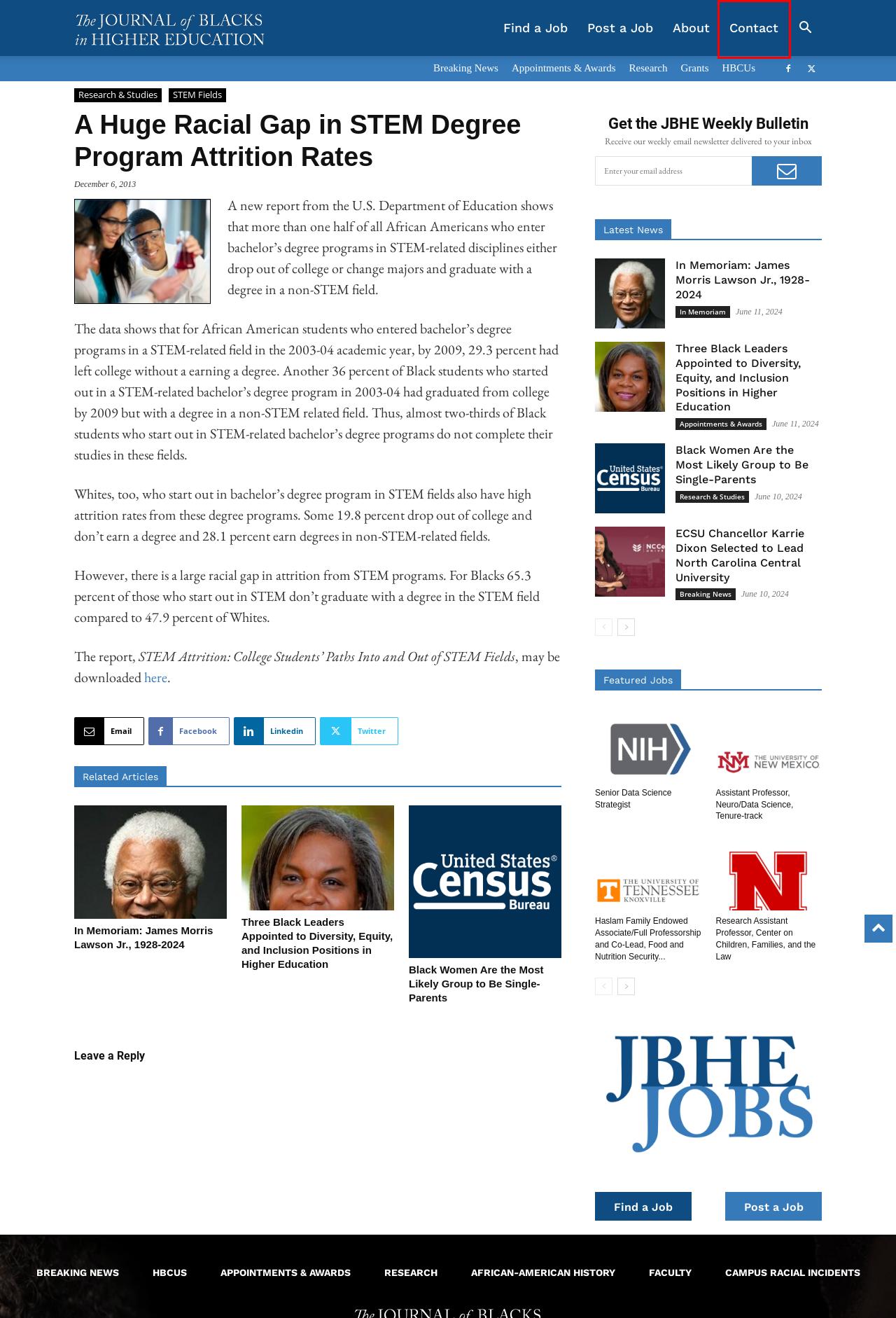You are presented with a screenshot of a webpage containing a red bounding box around a particular UI element. Select the best webpage description that matches the new webpage after clicking the element within the bounding box. Here are the candidates:
A. Post a Job | The Journal of Blacks in Higher Education
B. About JBHE | The Journal of Blacks in Higher Education
C. In Memoriam Archives | The Journal of Blacks in Higher Education
D. Breaking News Archives | The Journal of Blacks in Higher Education
E. Contact JBHE | The Journal of Blacks in Higher Education
F. HBCUs Archives | The Journal of Blacks in Higher Education
G. Grants and Gifts Archives | The Journal of Blacks in Higher Education
H. Assistant Professor, Neuro/Data Science, Tenure-track | The Journal of Blacks in Higher Education

E